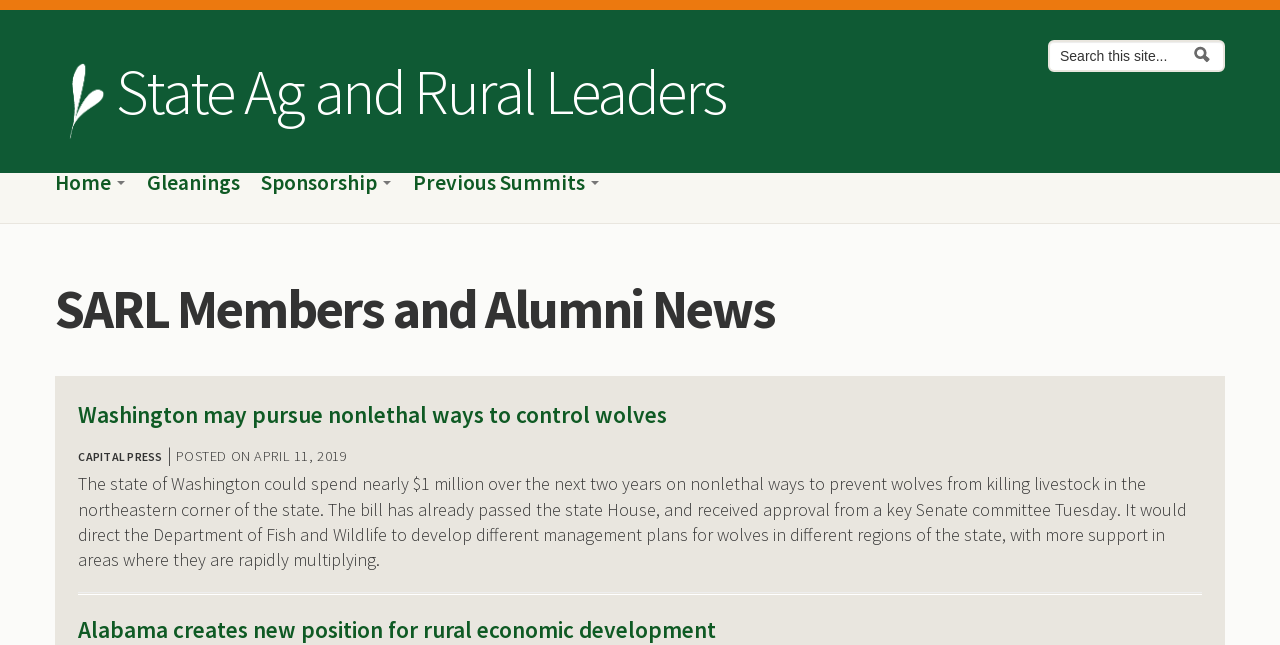Please identify the bounding box coordinates of the clickable region that I should interact with to perform the following instruction: "Search for something on the site". The coordinates should be expressed as four float numbers between 0 and 1, i.e., [left, top, right, bottom].

[0.819, 0.06, 0.957, 0.11]